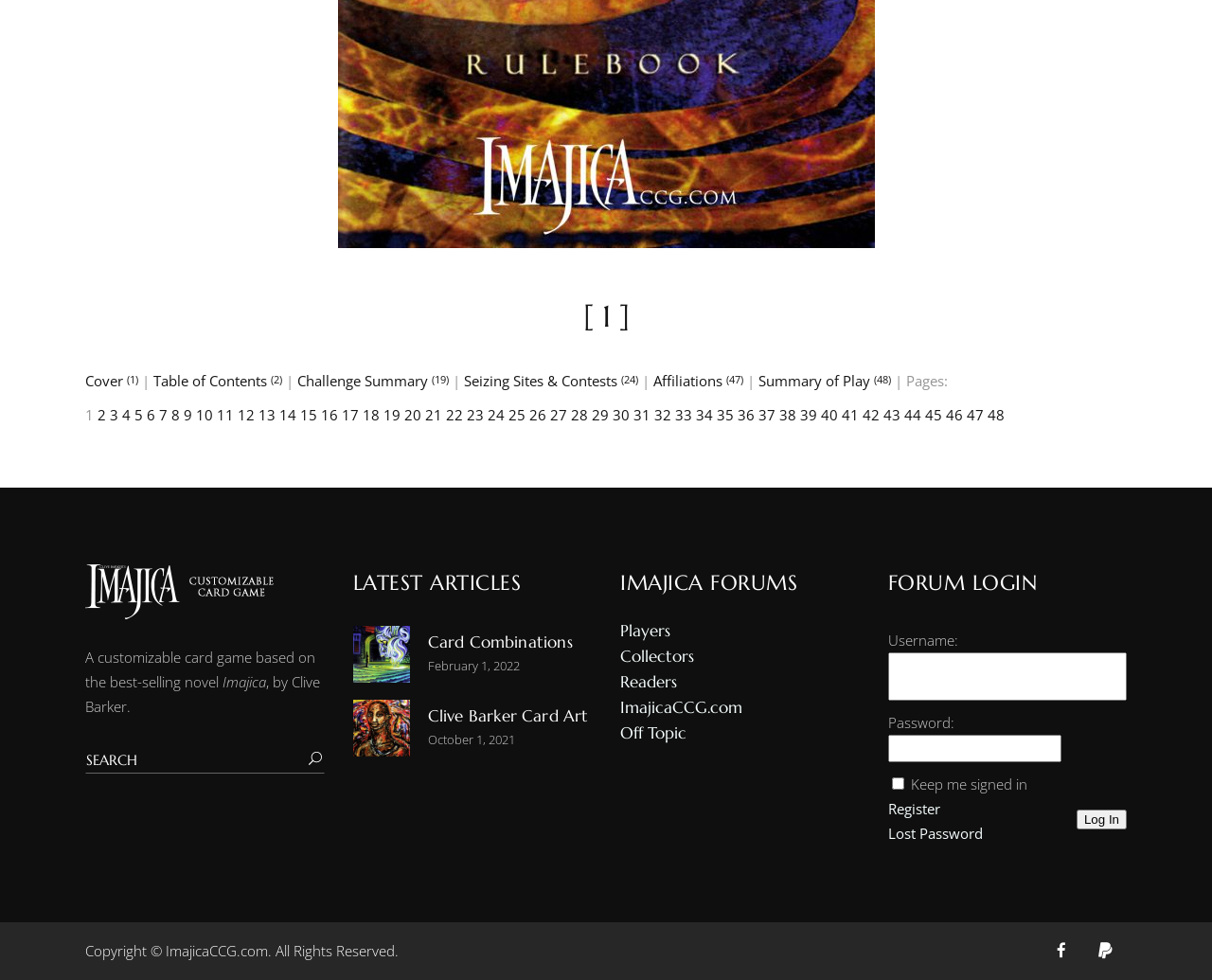Please identify the coordinates of the bounding box for the clickable region that will accomplish this instruction: "View the LinkedIn profile".

None